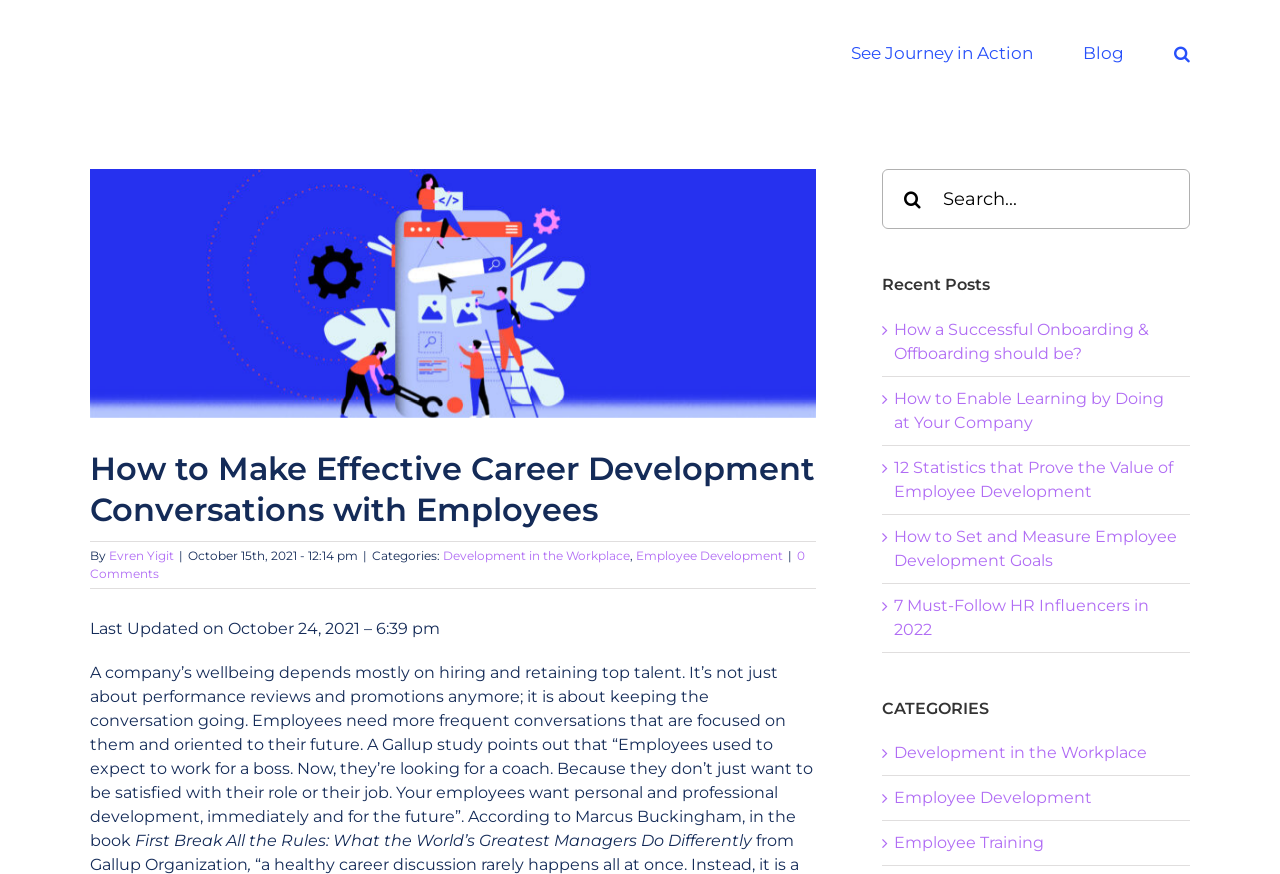Give a one-word or one-phrase response to the question: 
What is the category of the article 'How to Make Effective Career Development Conversations with Employees'?

Development in the Workplace, Employee Development